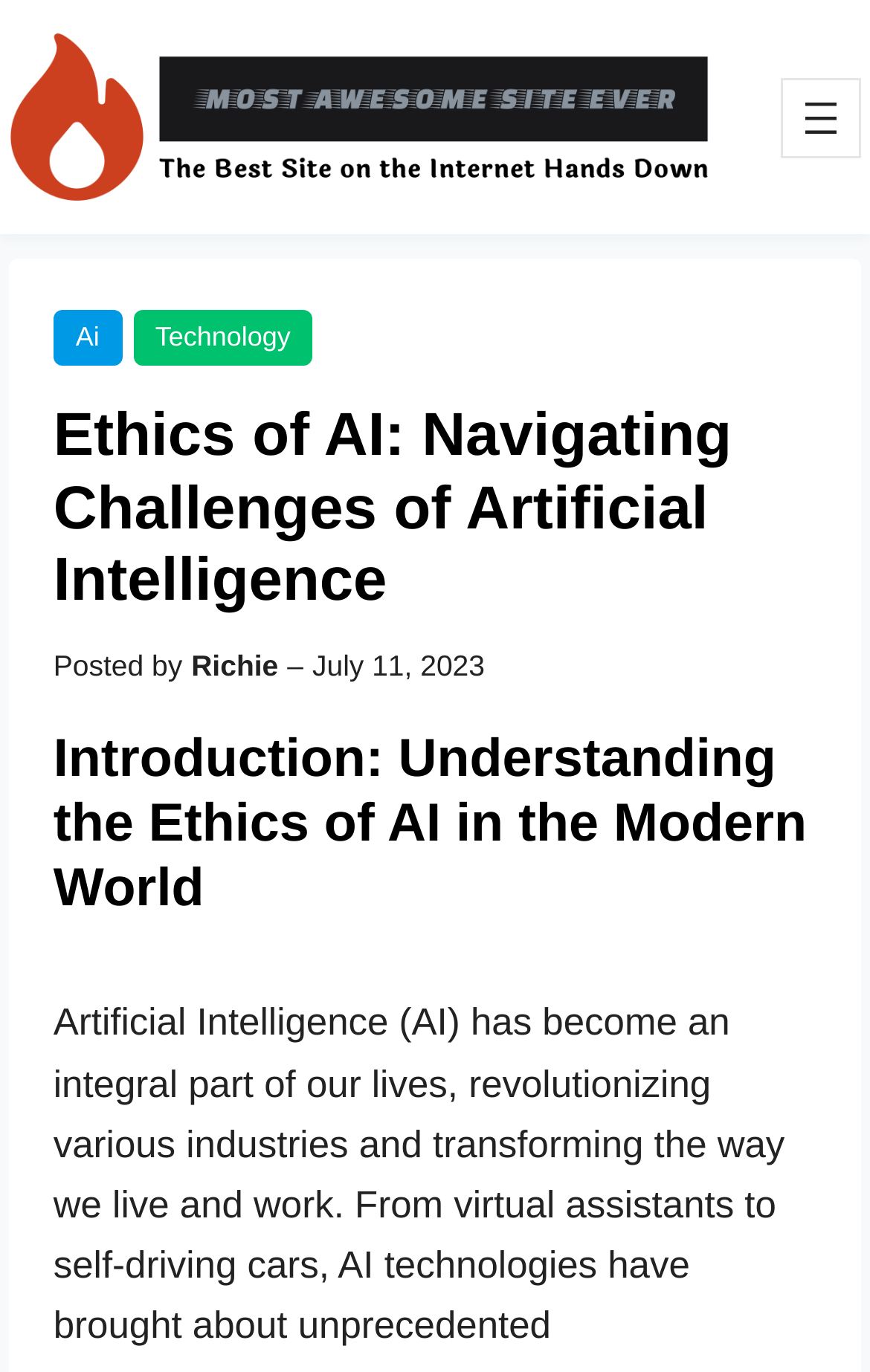Using the format (top-left x, top-left y, bottom-right x, bottom-right y), provide the bounding box coordinates for the described UI element. All values should be floating point numbers between 0 and 1: Menu

None